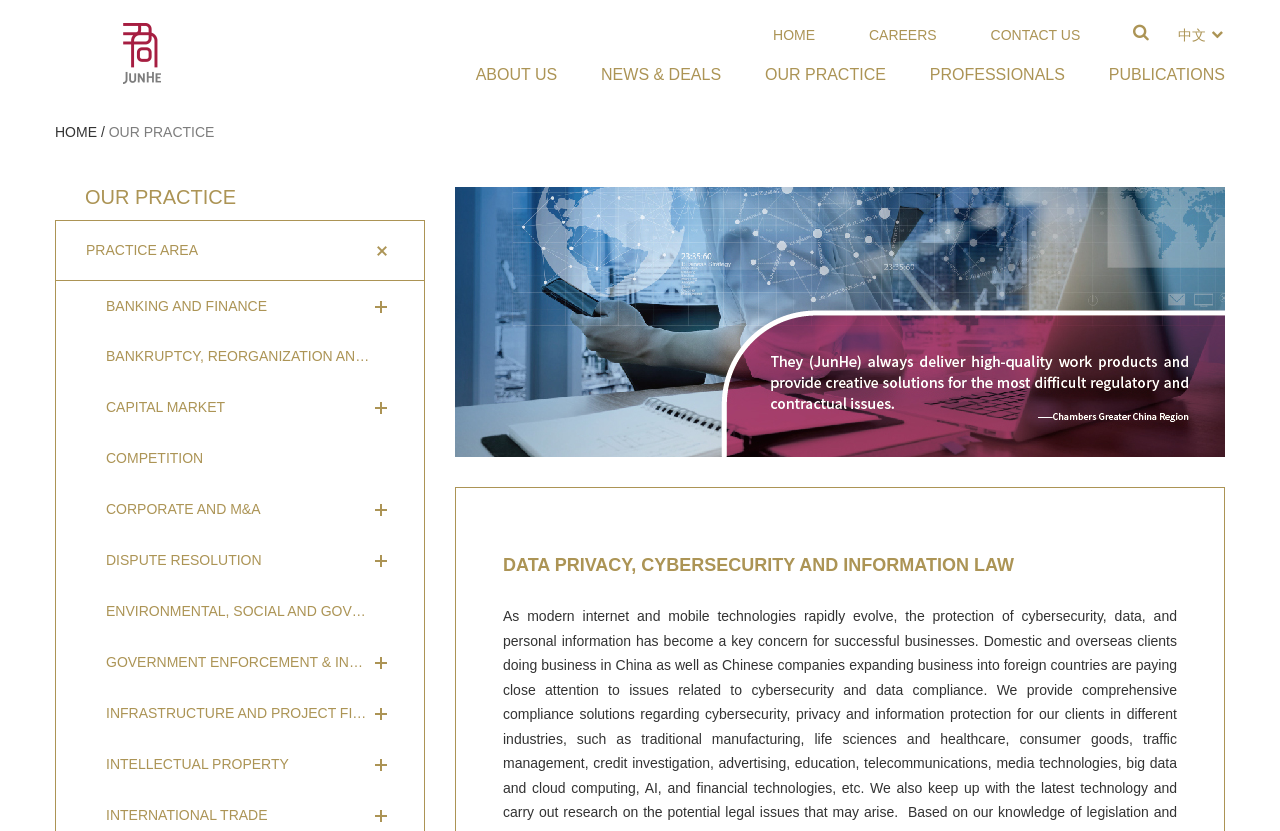Bounding box coordinates should be in the format (top-left x, top-left y, bottom-right x, bottom-right y) and all values should be floating point numbers between 0 and 1. Determine the bounding box coordinate for the UI element described as: Home

[0.604, 0.018, 0.637, 0.066]